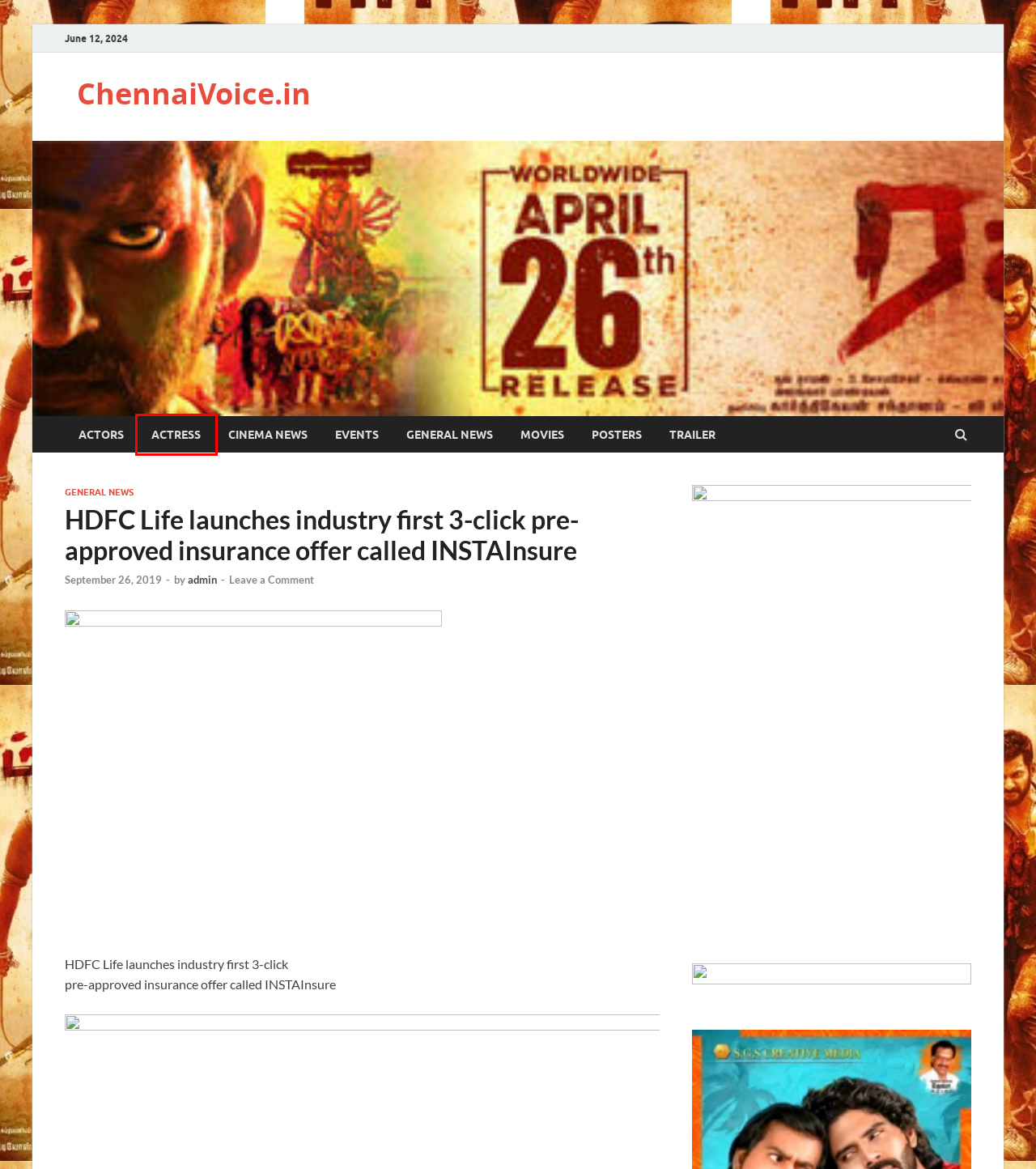You have a screenshot of a webpage where a red bounding box highlights a specific UI element. Identify the description that best matches the resulting webpage after the highlighted element is clicked. The choices are:
A. Actress – ChennaiVoice.in
B. admin – ChennaiVoice.in
C. Trailer – ChennaiVoice.in
D. Movies – ChennaiVoice.in
E. Events – ChennaiVoice.in
F. ChennaiVoice.in
G. Cinema News – ChennaiVoice.in
H. Actors – ChennaiVoice.in

A